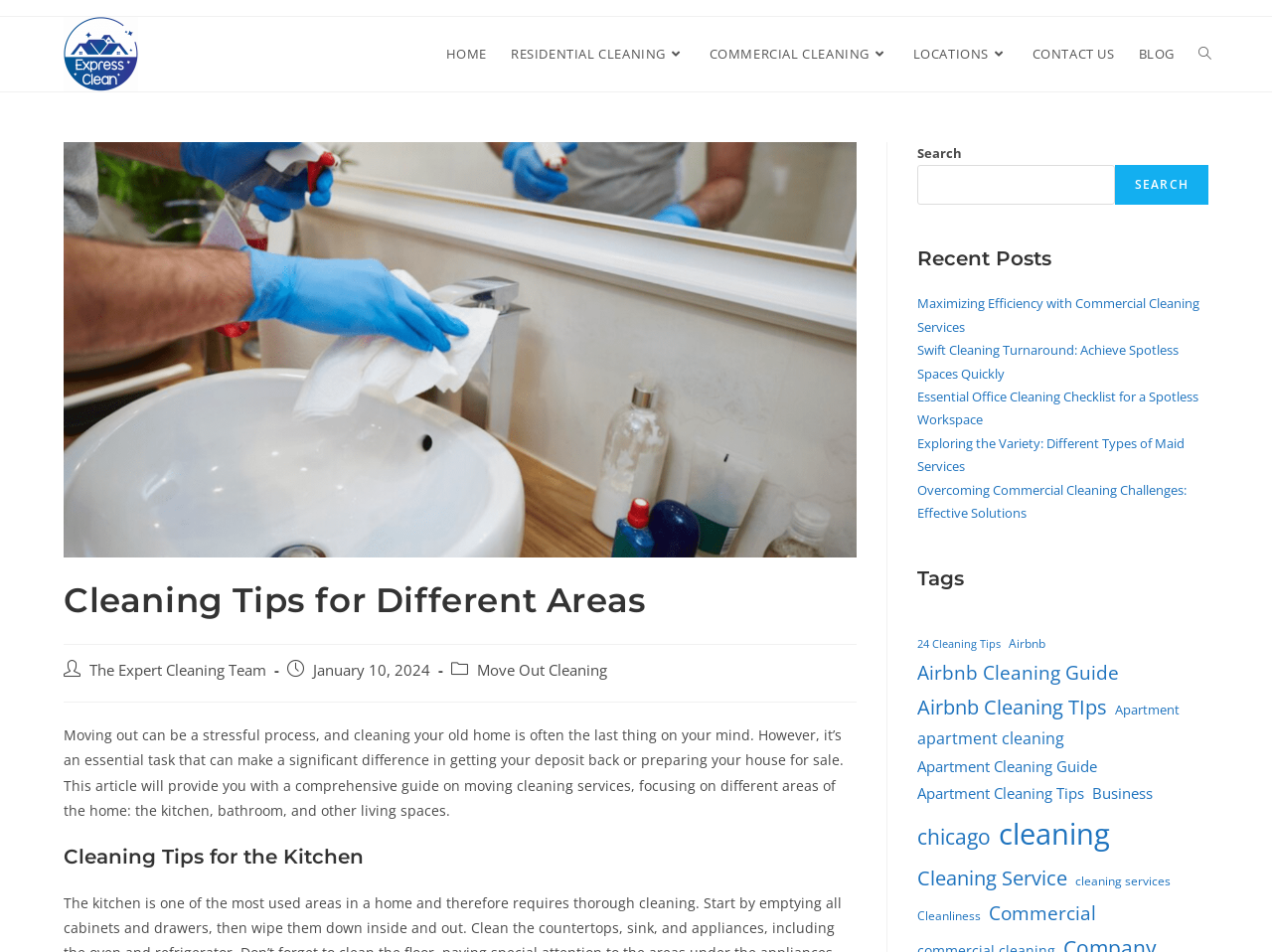Determine the bounding box coordinates of the clickable element to achieve the following action: 'Search for something'. Provide the coordinates as four float values between 0 and 1, formatted as [left, top, right, bottom].

[0.721, 0.149, 0.95, 0.215]